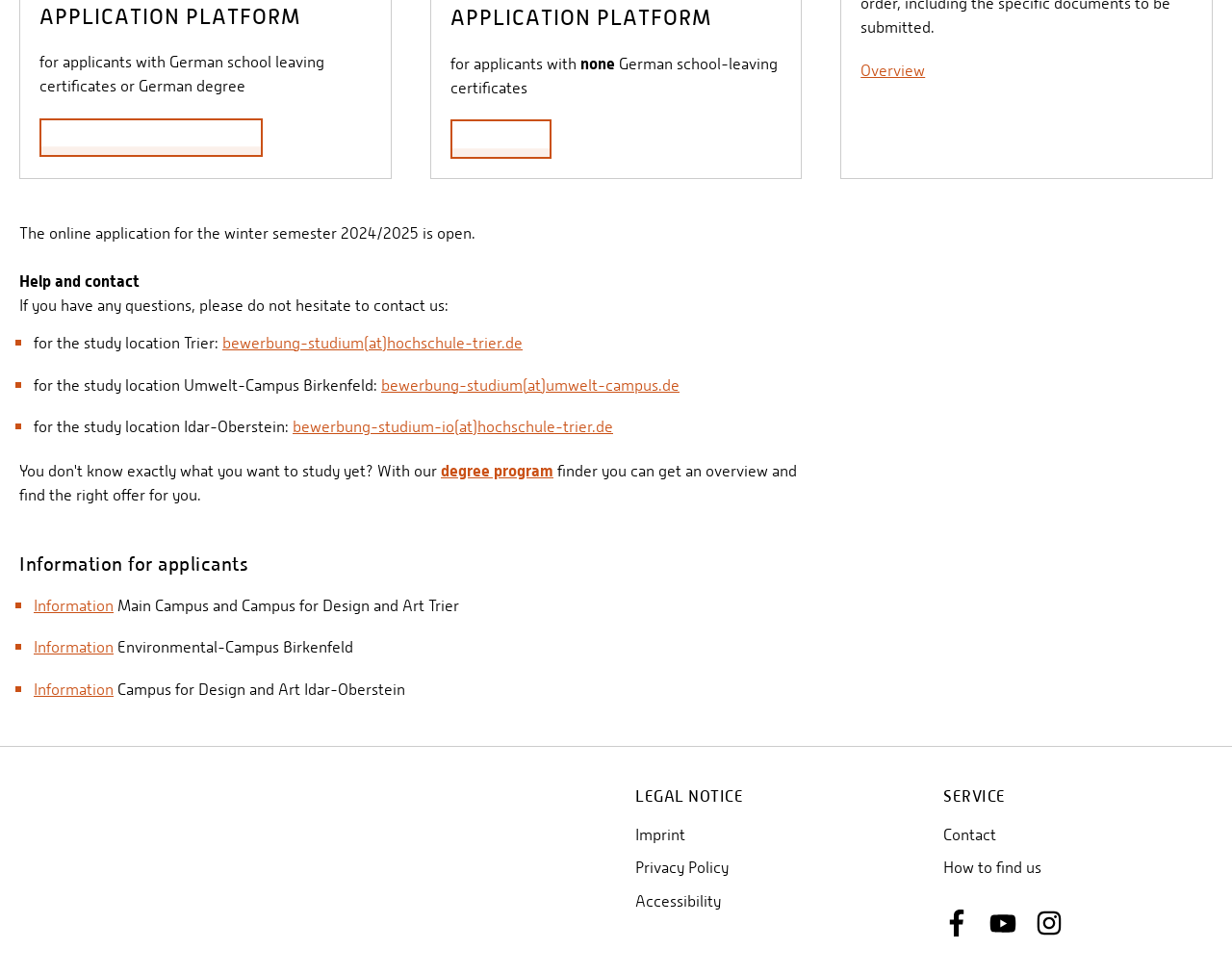Locate the bounding box of the UI element with the following description: "Miataru – OpenSource location tracking".

None